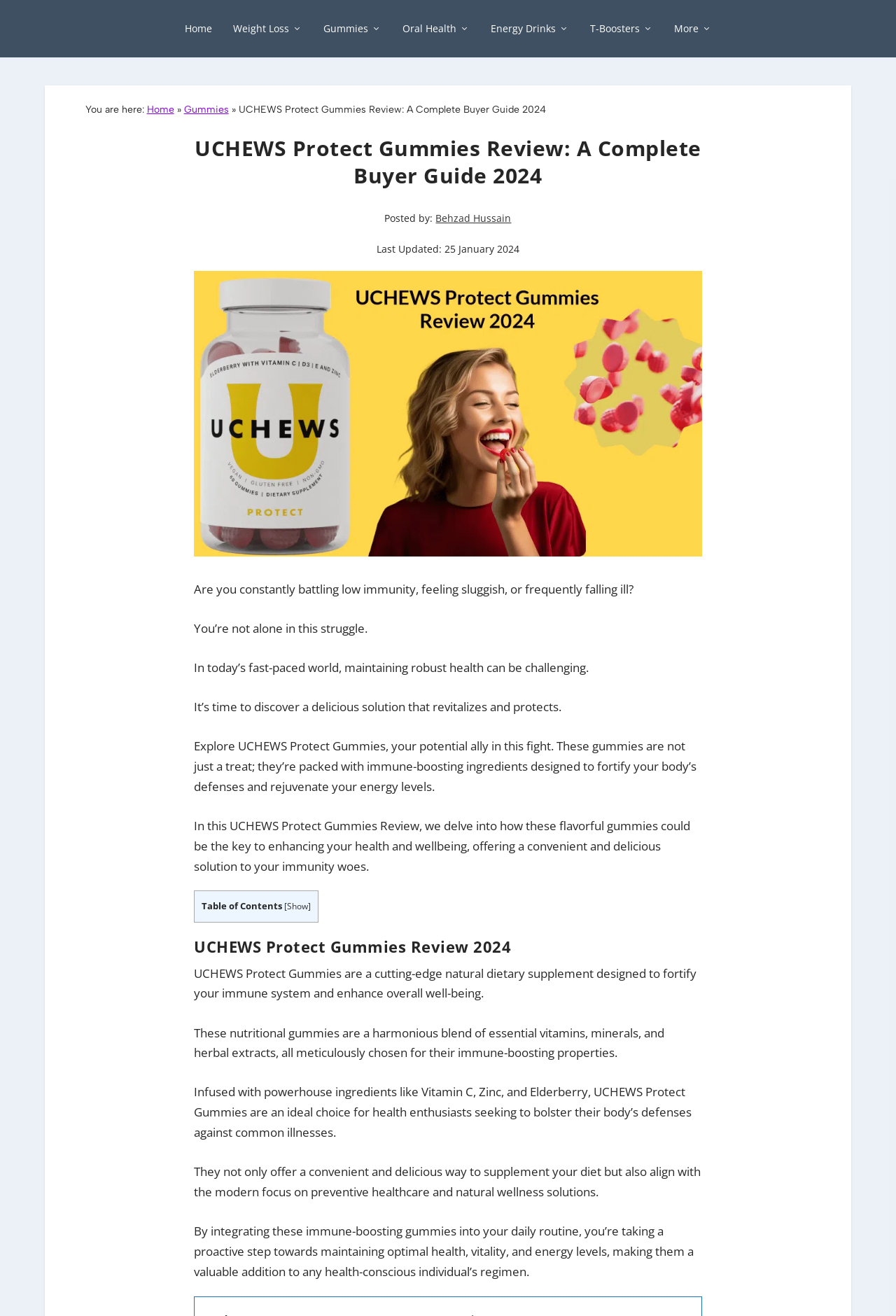Illustrate the webpage's structure and main components comprehensively.

This webpage is a review of UCHEWS Protect Gummies, a dietary supplement designed to support immune health. At the top of the page, there is a navigation menu with links to various categories, including "Home", "Weight Loss", "Gummies", "Oral Health", "Energy Drinks", "T-Boosters", and "More". Below the navigation menu, there is a breadcrumbs section that shows the current page's location in the website's hierarchy.

The main content of the page is divided into several sections. The first section is a heading that reads "UCHEWS Protect Gummies Review: A Complete Buyer Guide 2024". Below this heading, there is a section with the author's name, "Behzad Hussain", and the date the article was last updated, "25 January 2024".

To the right of this section, there is an image of the UCHEWS Protect Gummies product. Below the image, there is a series of paragraphs that introduce the concept of immune health and the benefits of using UCHEWS Protect Gummies. The text explains that the gummies are designed to boost immunity, increase energy levels, and support overall health and wellbeing.

Further down the page, there is a table of contents section that allows users to navigate to specific sections of the review. Below this section, there is a heading that reads "UCHEWS Protect Gummies Review 2024", followed by several paragraphs that provide more detailed information about the product, including its ingredients, benefits, and how it can be incorporated into a daily routine.

Throughout the page, there are several static text elements that provide additional information and context about the product and its benefits. Overall, the page is well-organized and easy to navigate, with clear headings and concise text that makes it easy to understand the benefits of UCHEWS Protect Gummies.